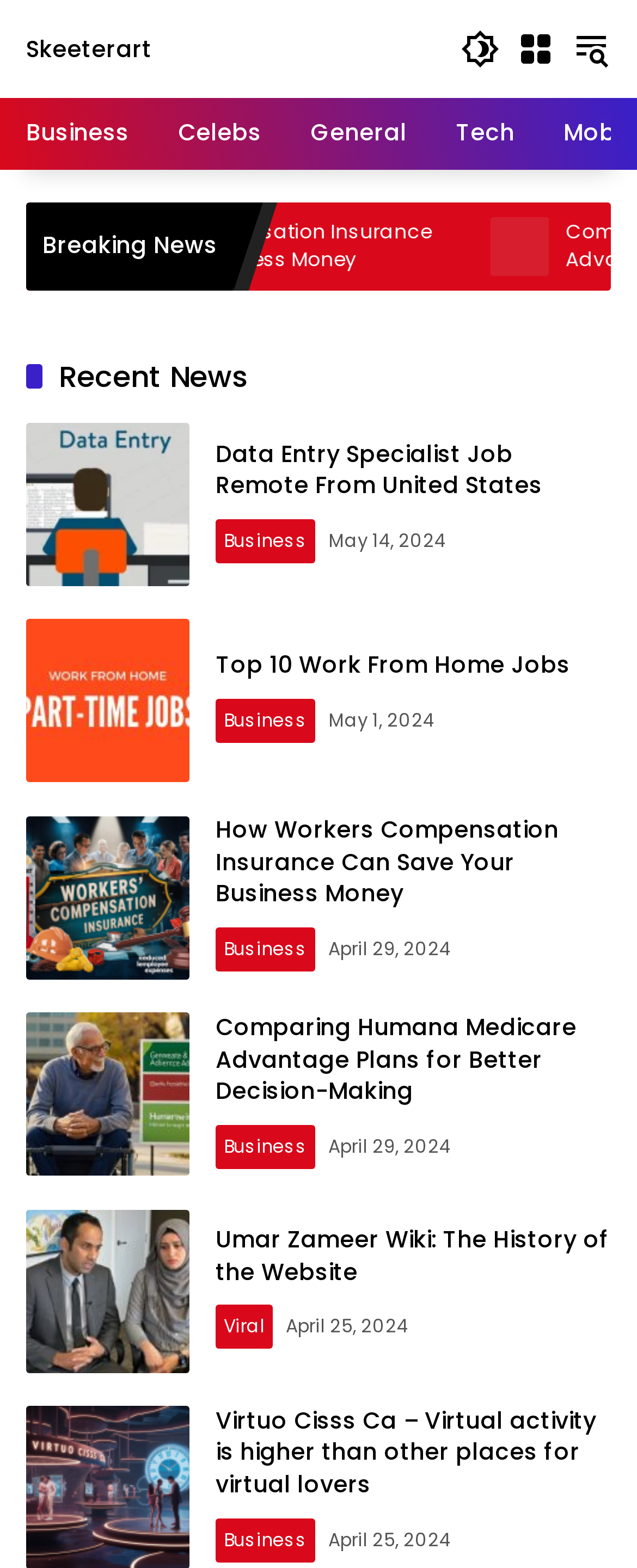Using the description "aria-label="Open Menu"", predict the bounding box of the relevant HTML element.

[0.81, 0.019, 0.872, 0.044]